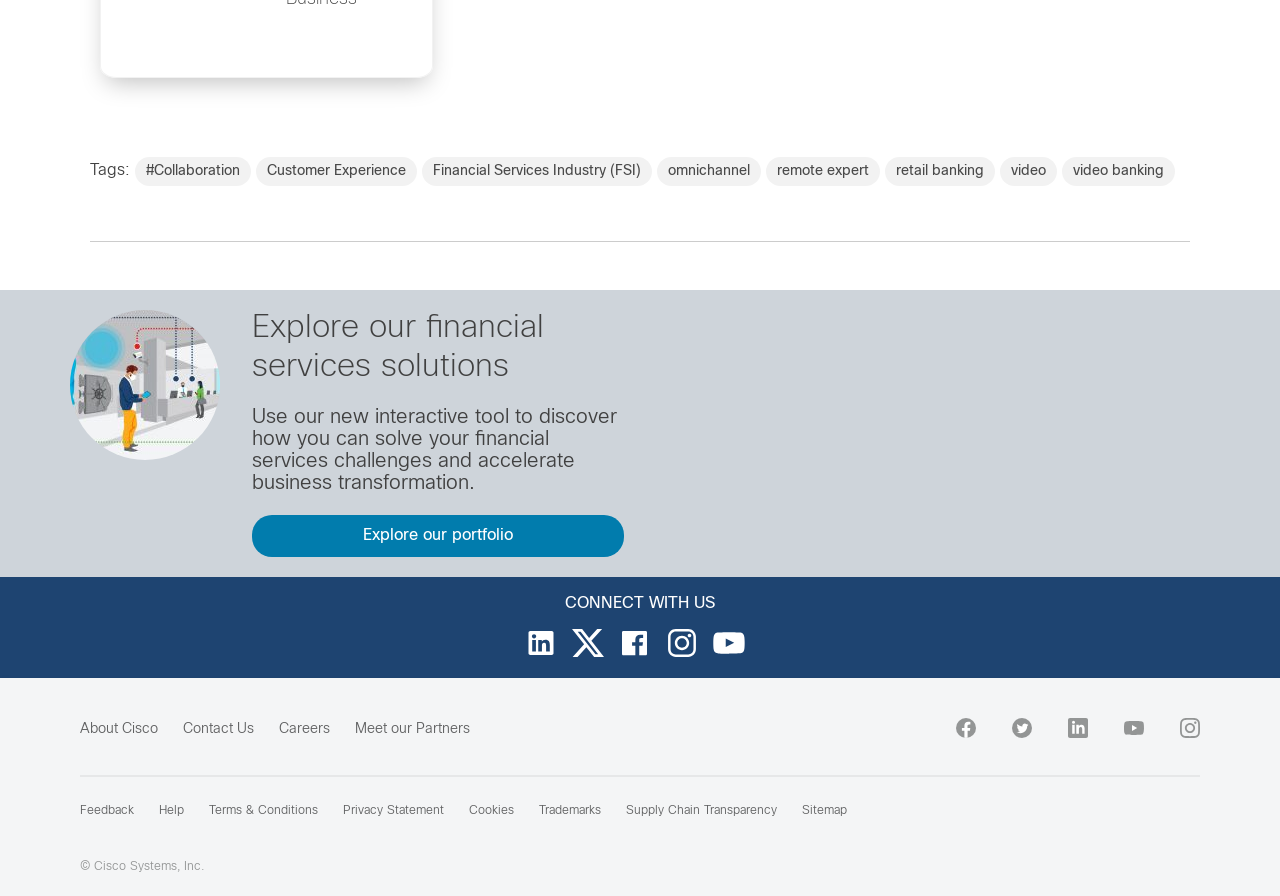Answer the question in a single word or phrase:
What is the function of the 'Explore our portfolio' button?

To explore portfolio